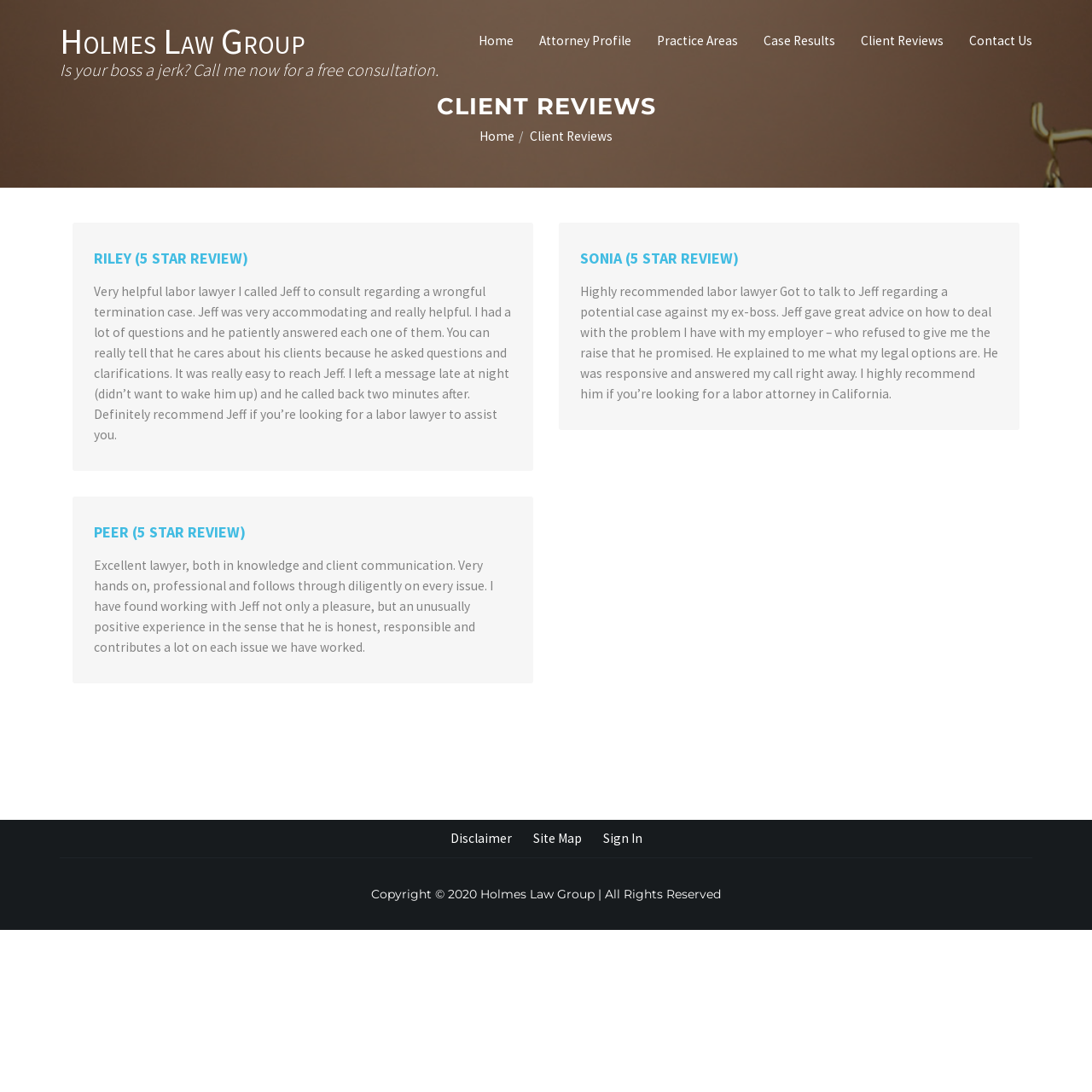What is the name of the law group?
Please analyze the image and answer the question with as much detail as possible.

The name of the law group can be found in the top-left corner of the webpage, where it says 'Holmes Law Group Is your boss a jerk? Call me now for a free consultation.'